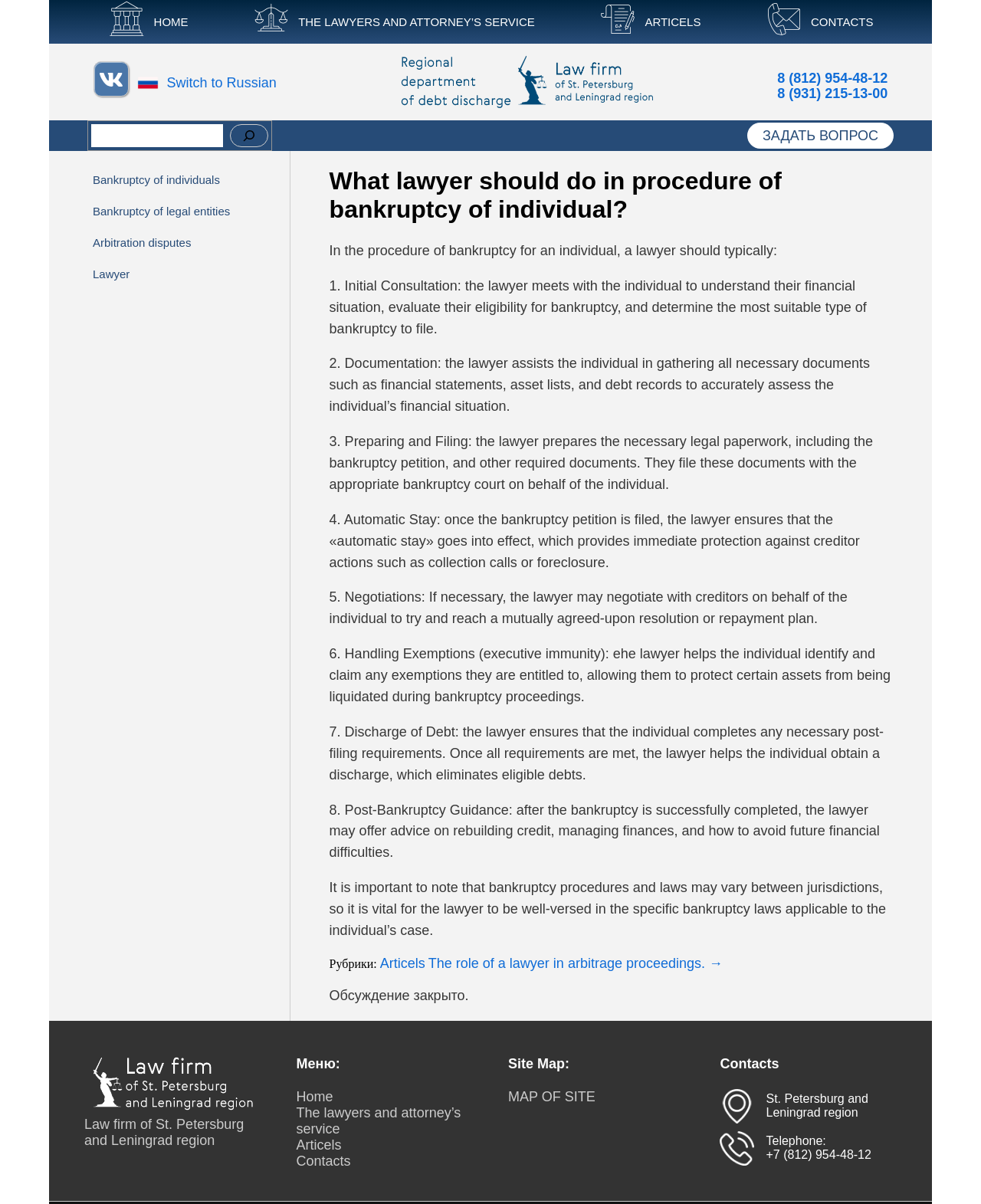Can you specify the bounding box coordinates of the area that needs to be clicked to fulfill the following instruction: "Switch to Russian"?

[0.17, 0.062, 0.282, 0.075]